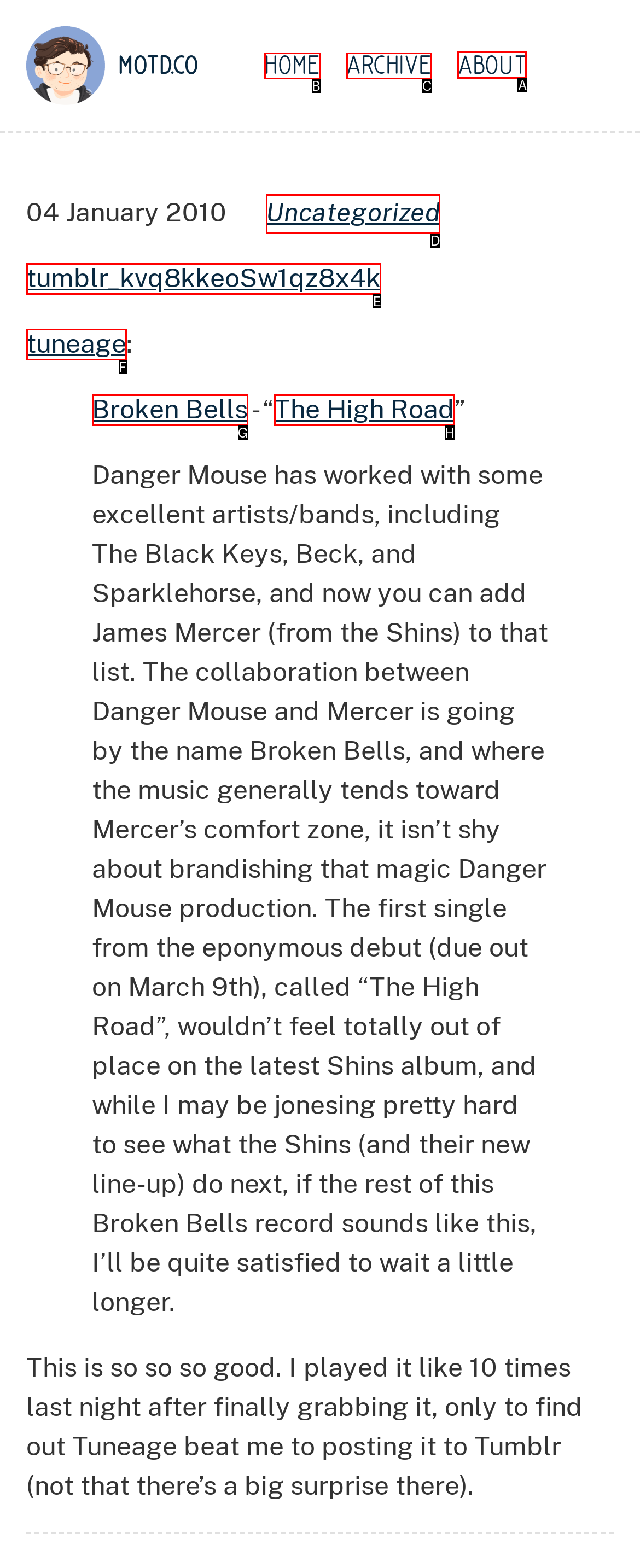Identify the correct option to click in order to complete this task: read about the author
Answer with the letter of the chosen option directly.

A